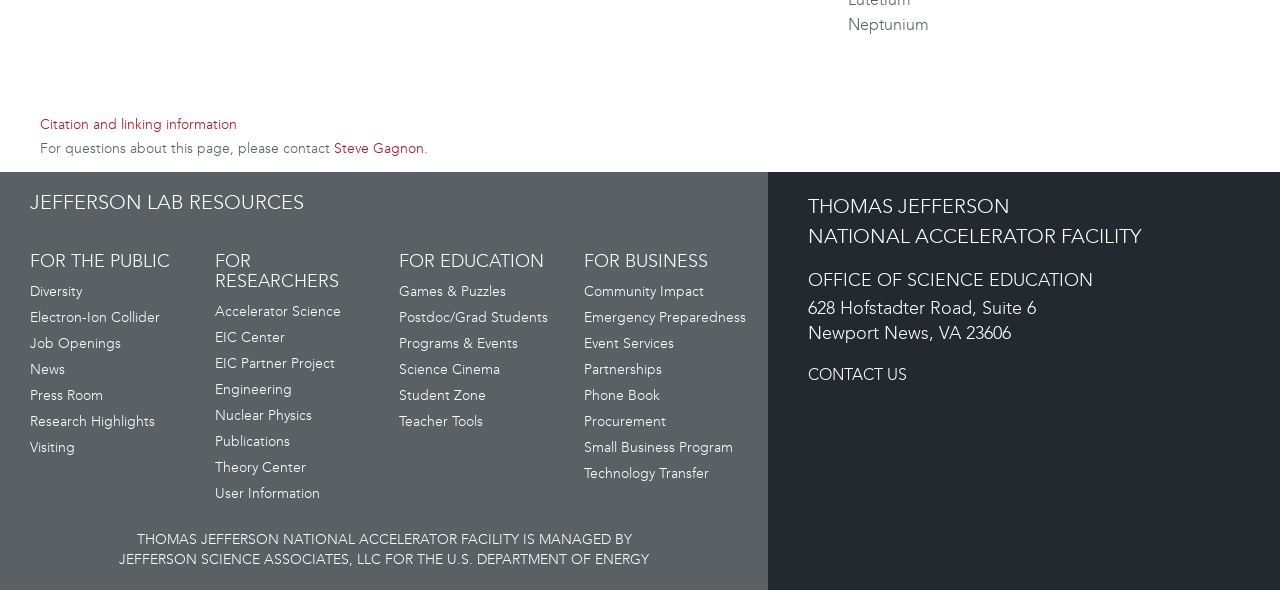Answer the question with a brief word or phrase:
What is the contact information?

628 Hofstadter Road, Suite 6, Newport News, VA 23606